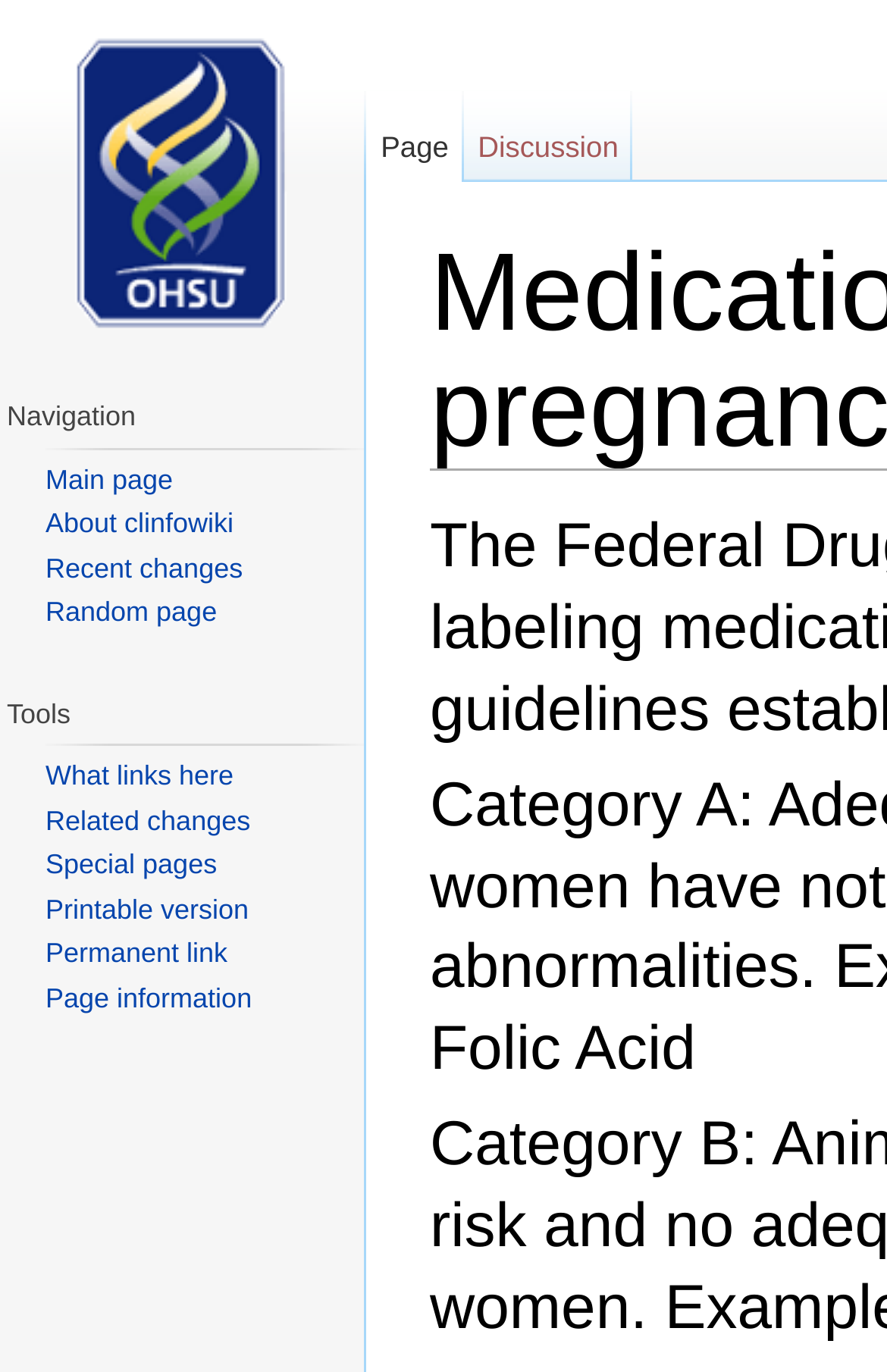Please identify the bounding box coordinates of the clickable region that I should interact with to perform the following instruction: "search on the page". The coordinates should be expressed as four float numbers between 0 and 1, i.e., [left, top, right, bottom].

[0.787, 0.342, 0.886, 0.367]